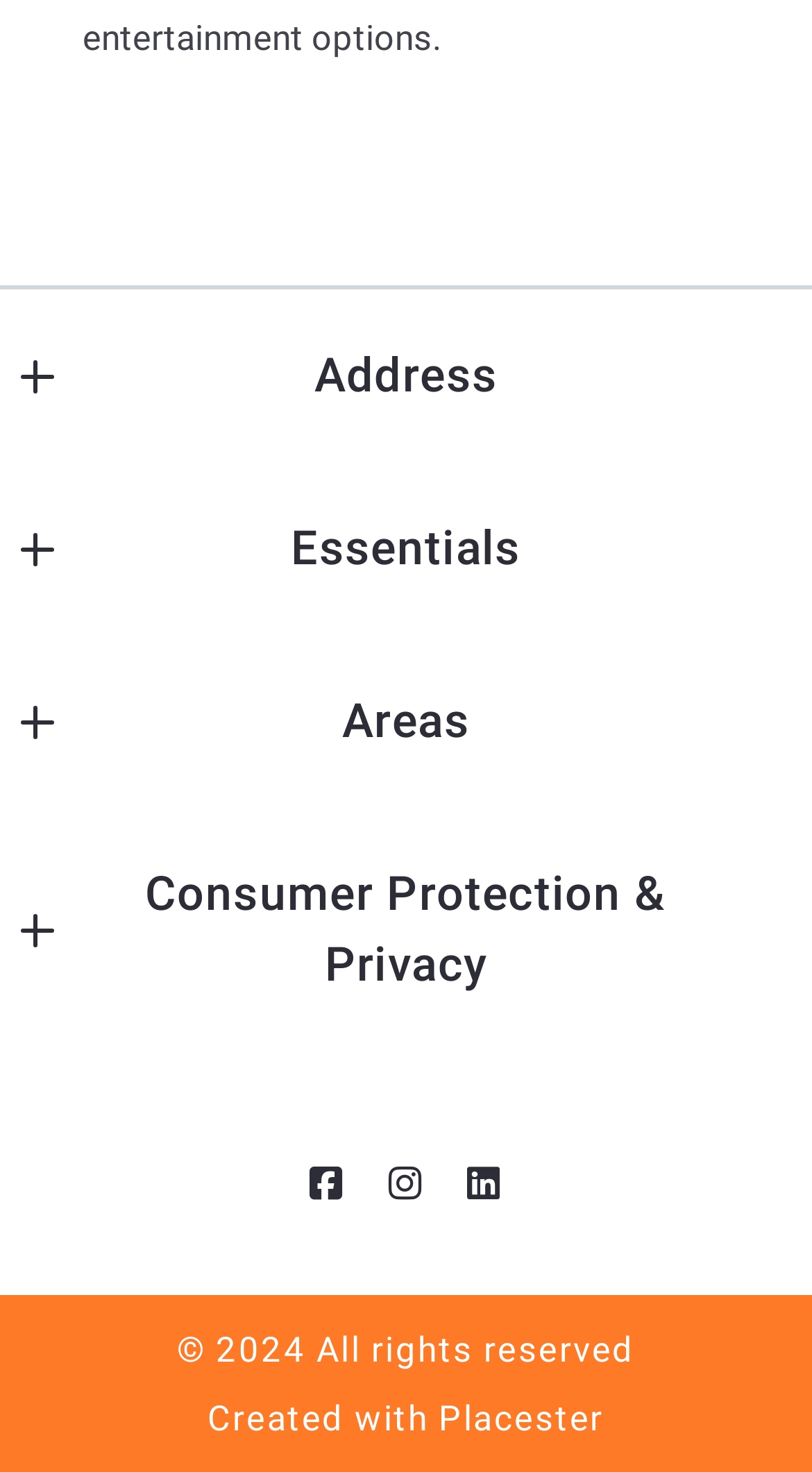Identify the bounding box for the described UI element. Provide the coordinates in (top-left x, top-left y, bottom-right x, bottom-right y) format with values ranging from 0 to 1: All MLS Listings

[0.328, 0.425, 0.672, 0.453]